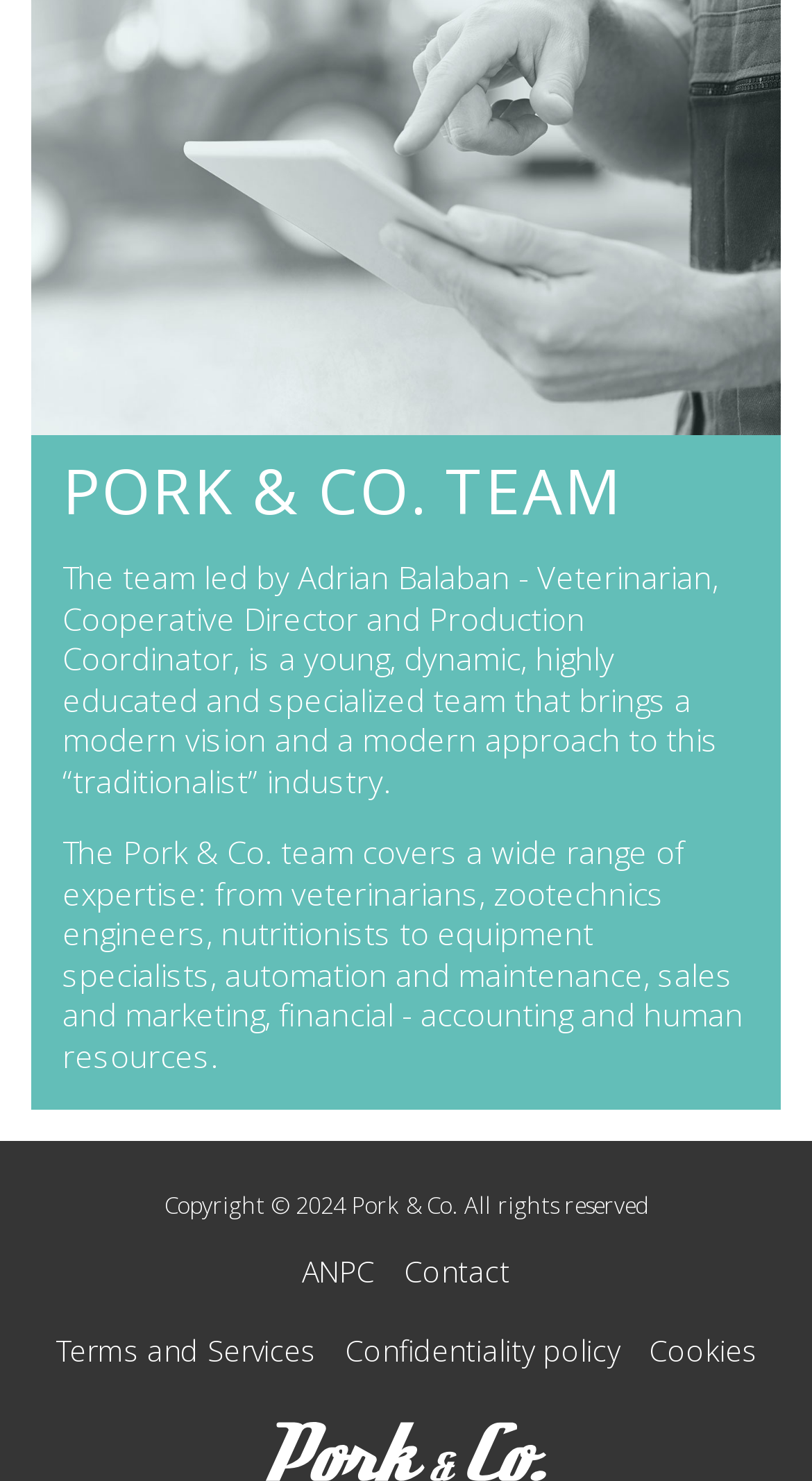How many areas of expertise does the Pork & Co. team cover? Observe the screenshot and provide a one-word or short phrase answer.

wide range